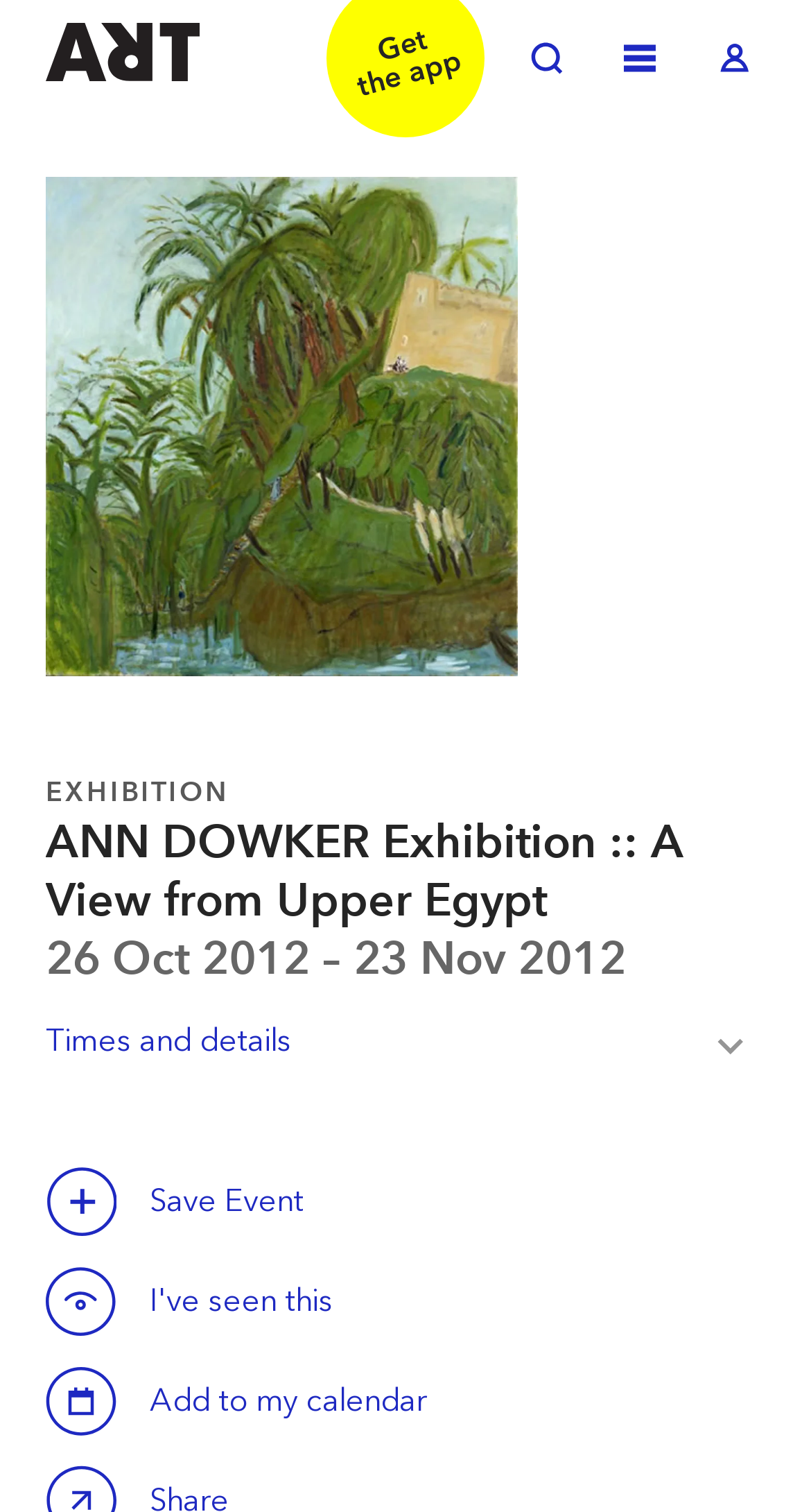Can you extract the primary headline text from the webpage?

ANN DOWKER Exhibition :: A View from Upper Egypt